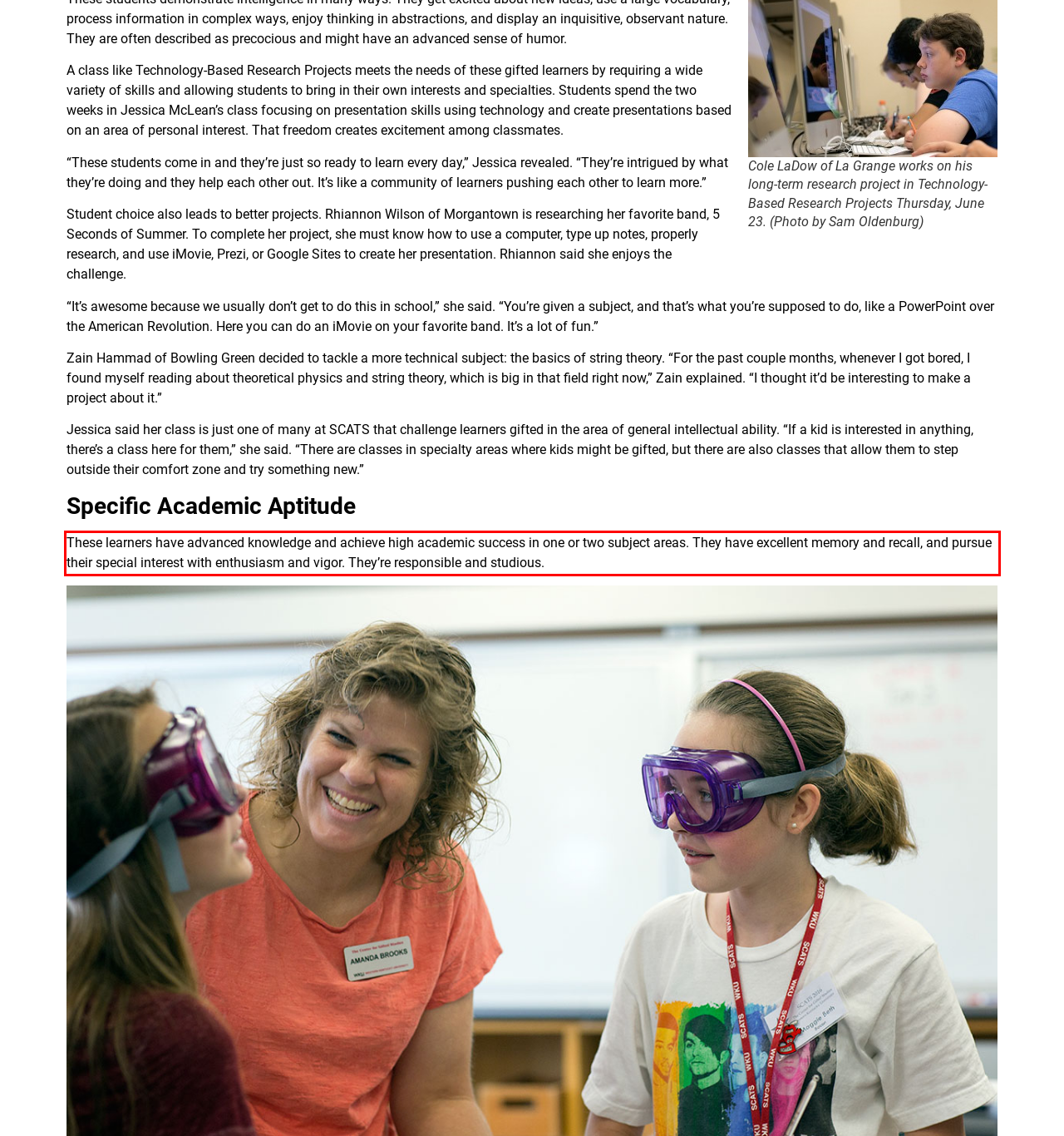Analyze the screenshot of a webpage where a red rectangle is bounding a UI element. Extract and generate the text content within this red bounding box.

These learners have advanced knowledge and achieve high academic success in one or two subject areas. They have excellent memory and recall, and pursue their special interest with enthusiasm and vigor. They’re responsible and studious.